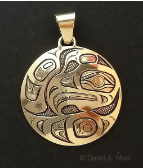Interpret the image and provide an in-depth description.

This image showcases an elegantly designed **Eagle Gold Pendant**, intricately crafted with detailed carvings that reflect the artistry of Indigenous culture. The pendant features a circular shape adorned with stylized representations of an eagle, symbolizing strength, freedom, and a connection to the spiritual world. The craftsmanship highlights fine lines and patterns that showcase both traditional artistry and modern design sensibilities. The pendant is suspended from a sleek bail, making it a striking accessory suitable for various occasions. The background contrasts beautifully, emphasizing the pendant's shine and intricate details. This exquisite piece is ideal for those looking to carry a representation of cultural heritage with them.